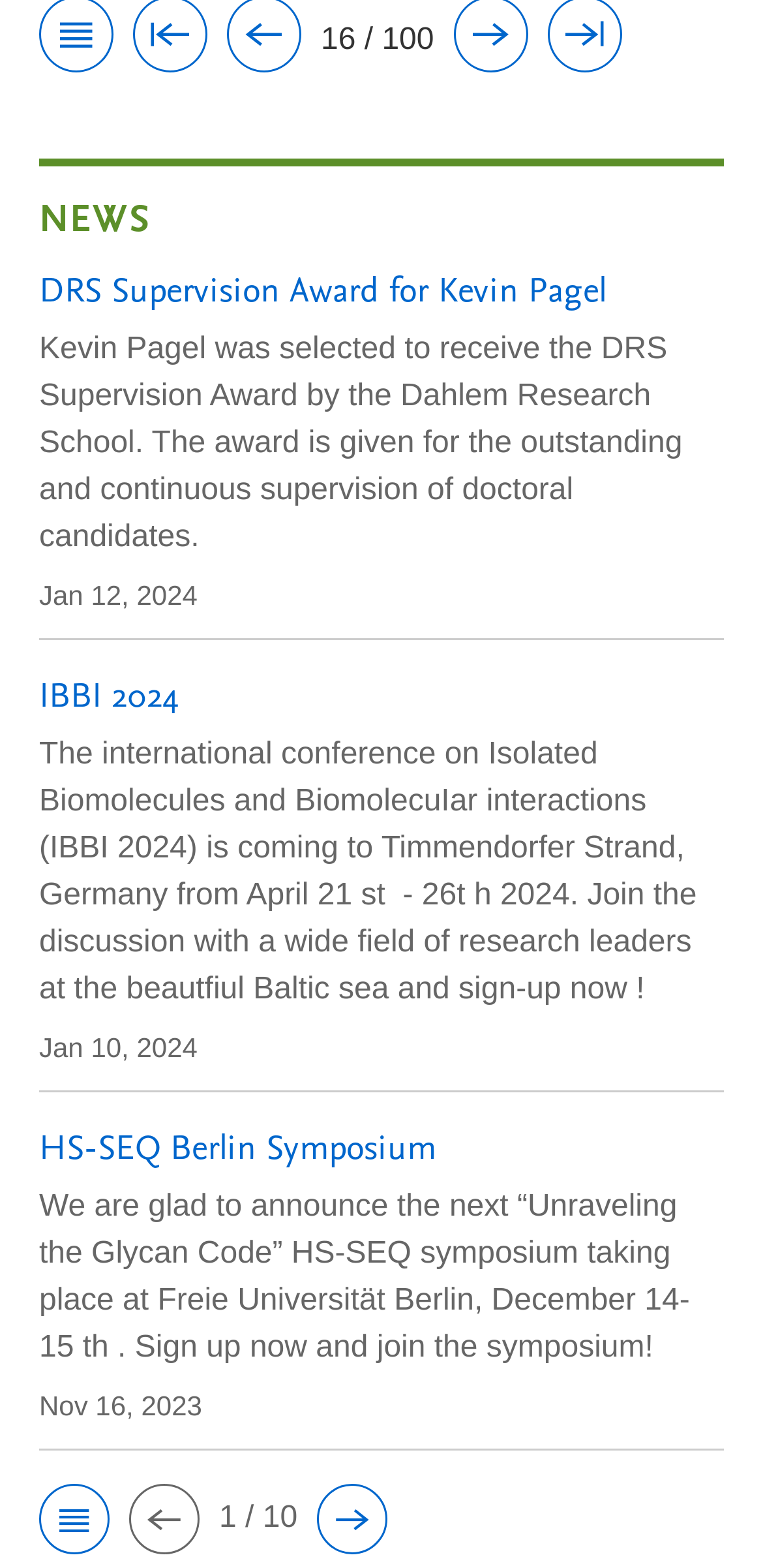Answer the question using only one word or a concise phrase: What is the title of the section on this page?

NEWS